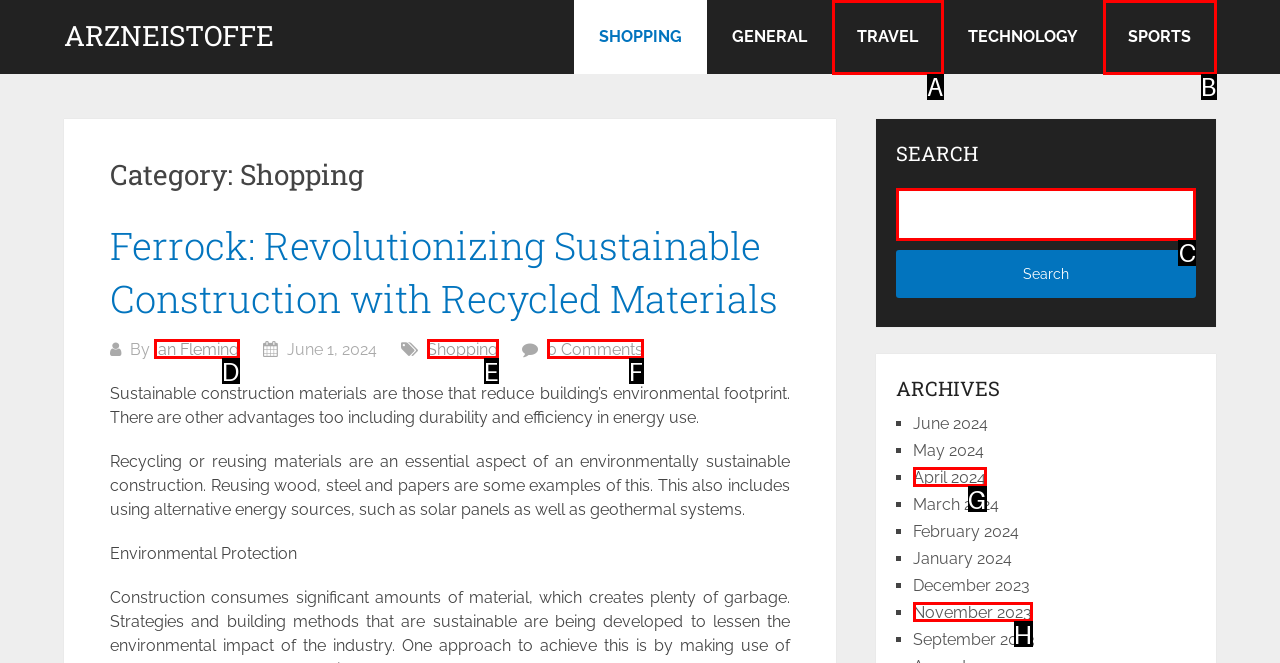Determine which option should be clicked to carry out this task: Search for something
State the letter of the correct choice from the provided options.

C